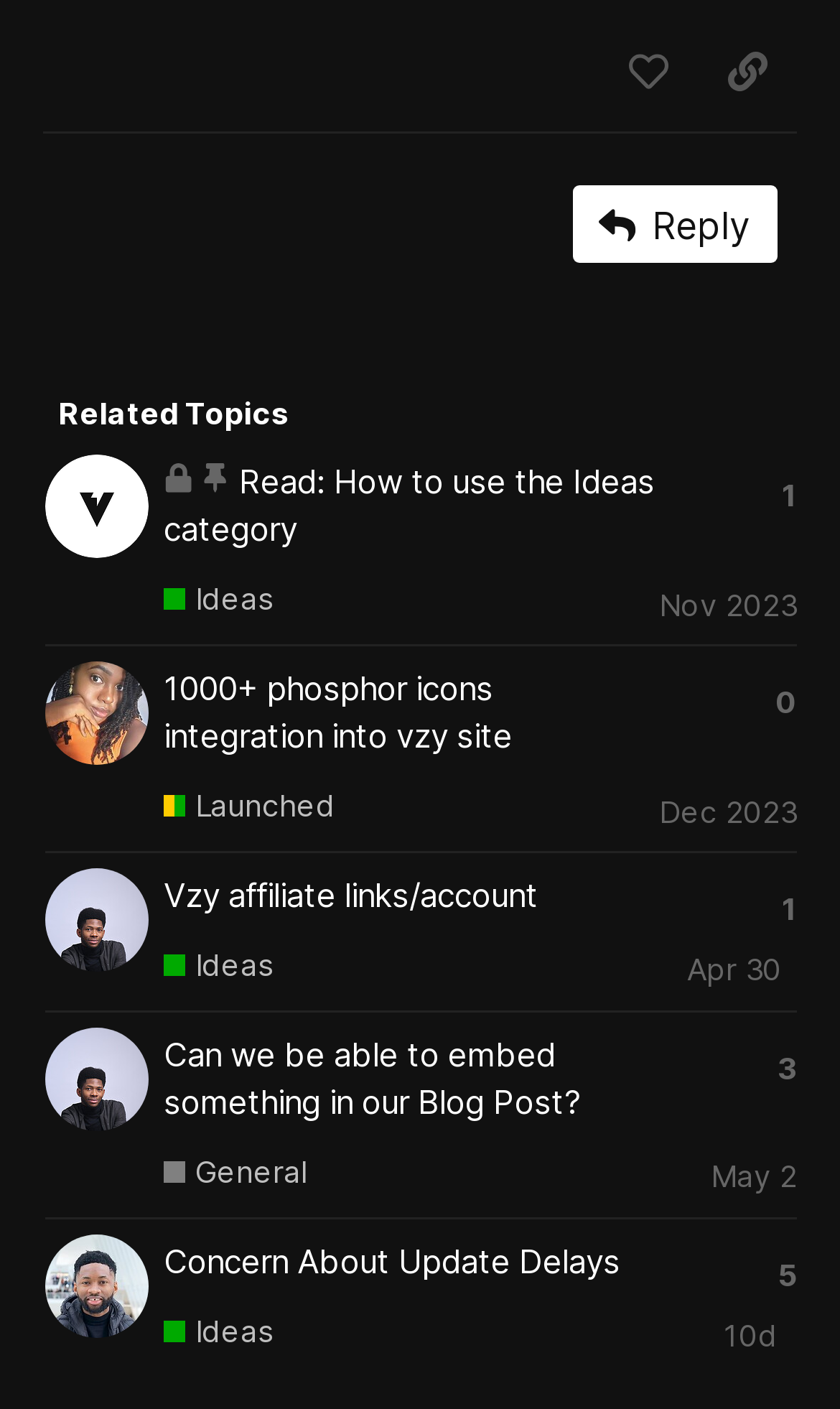Please identify the bounding box coordinates of the clickable region that I should interact with to perform the following instruction: "Click the 'Read: How to use the Ideas category' heading". The coordinates should be expressed as four float numbers between 0 and 1, i.e., [left, top, right, bottom].

[0.195, 0.327, 0.779, 0.39]